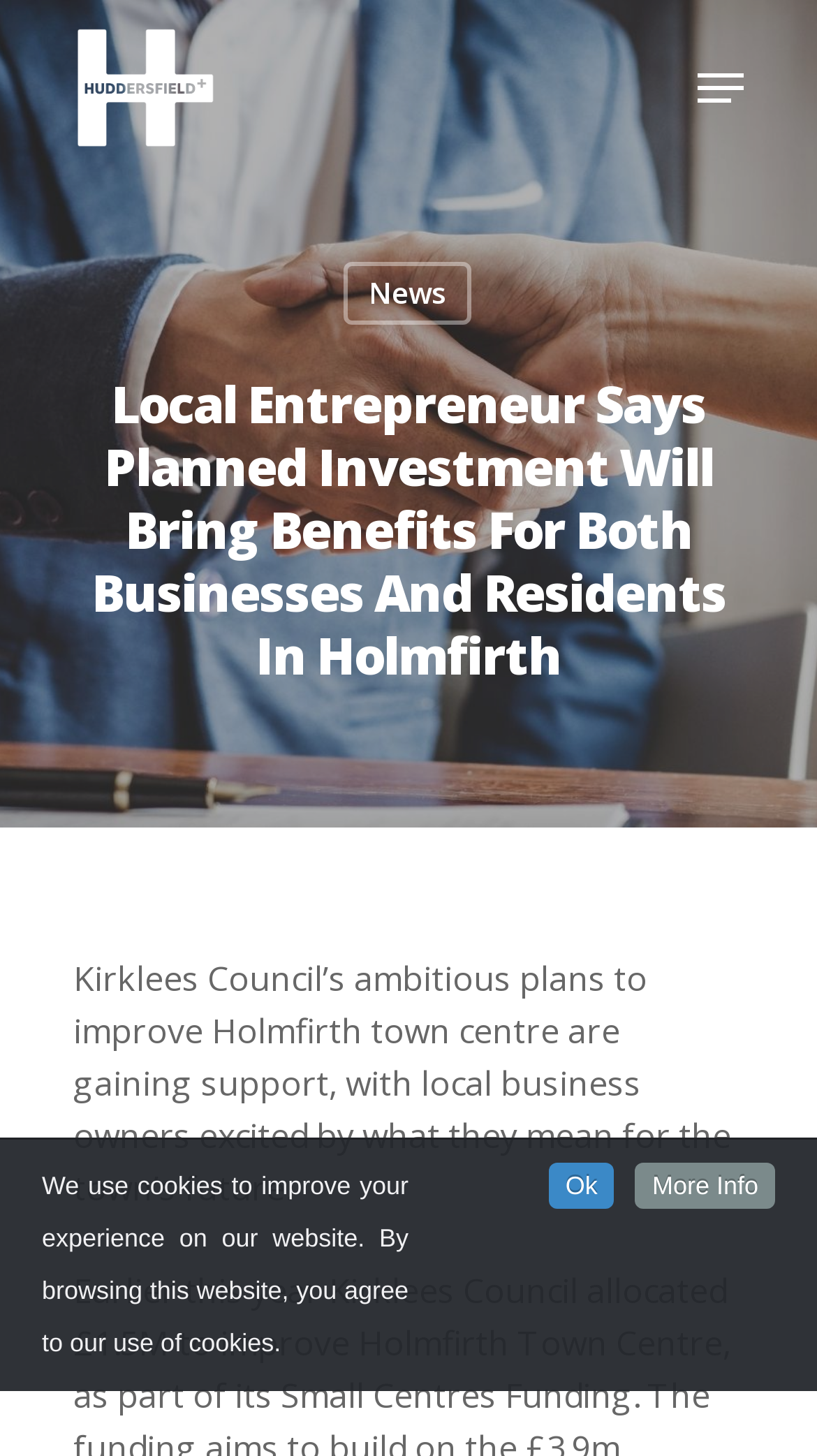Using the given element description, provide the bounding box coordinates (top-left x, top-left y, bottom-right x, bottom-right y) for the corresponding UI element in the screenshot: Ok

[0.672, 0.799, 0.752, 0.83]